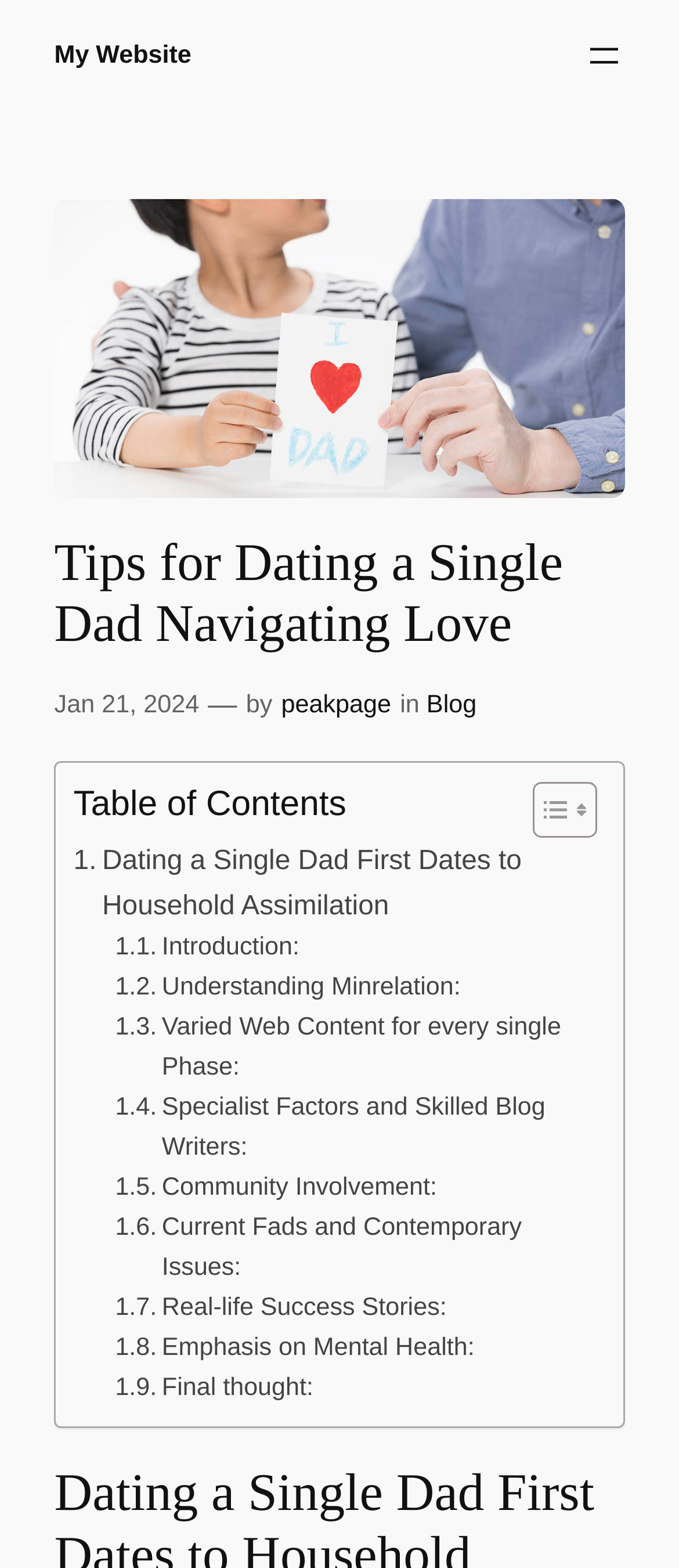Give a one-word or short phrase answer to the question: 
What is the title of the article?

Tips for Dating a Single Dad Navigating Love